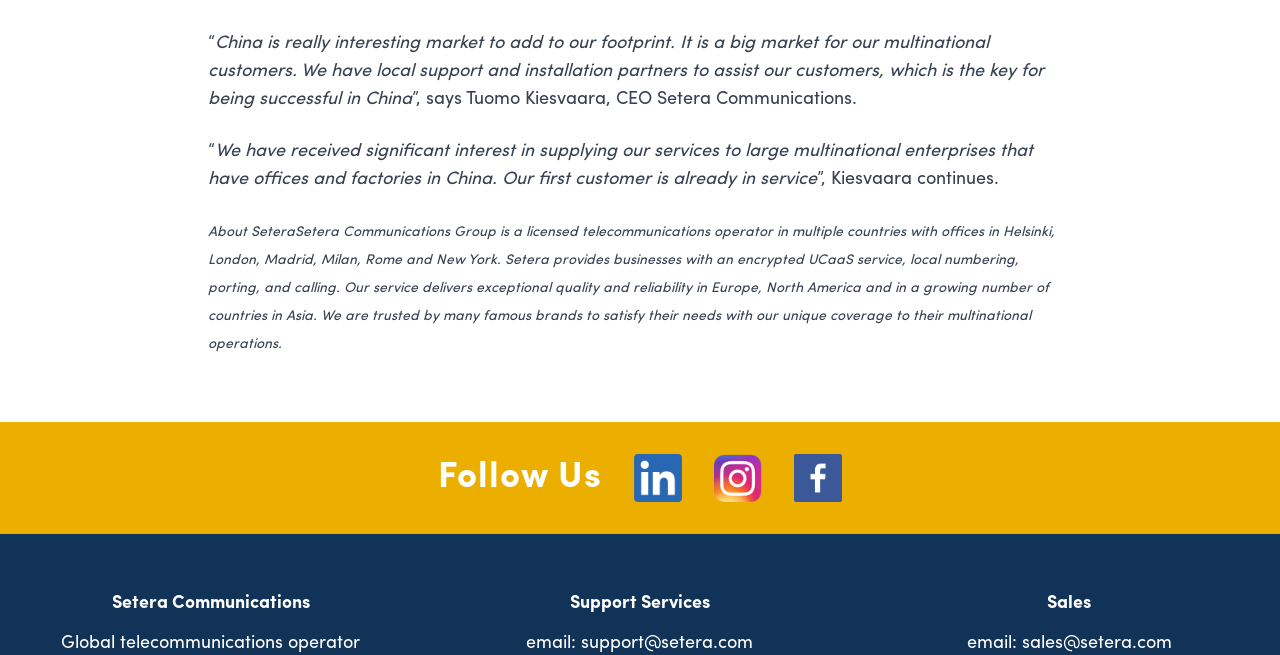Respond to the question below with a single word or phrase: Who is the CEO of Setera Communications?

Tuomo Kiesvaara